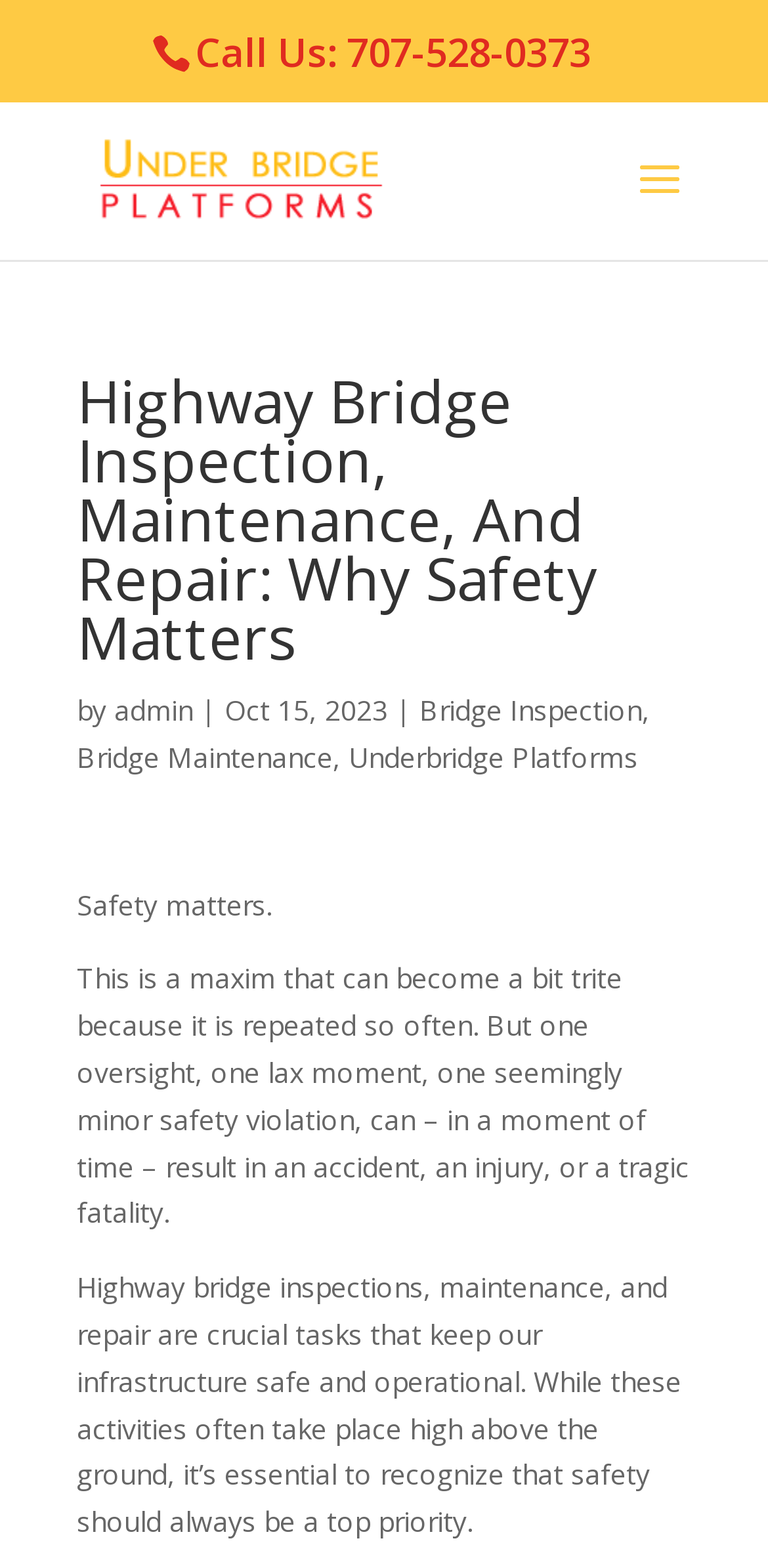What is the date of the article?
Carefully analyze the image and provide a thorough answer to the question.

The date of the article can be found in the static text element that says 'Oct 15, 2023', which is located below the heading element.